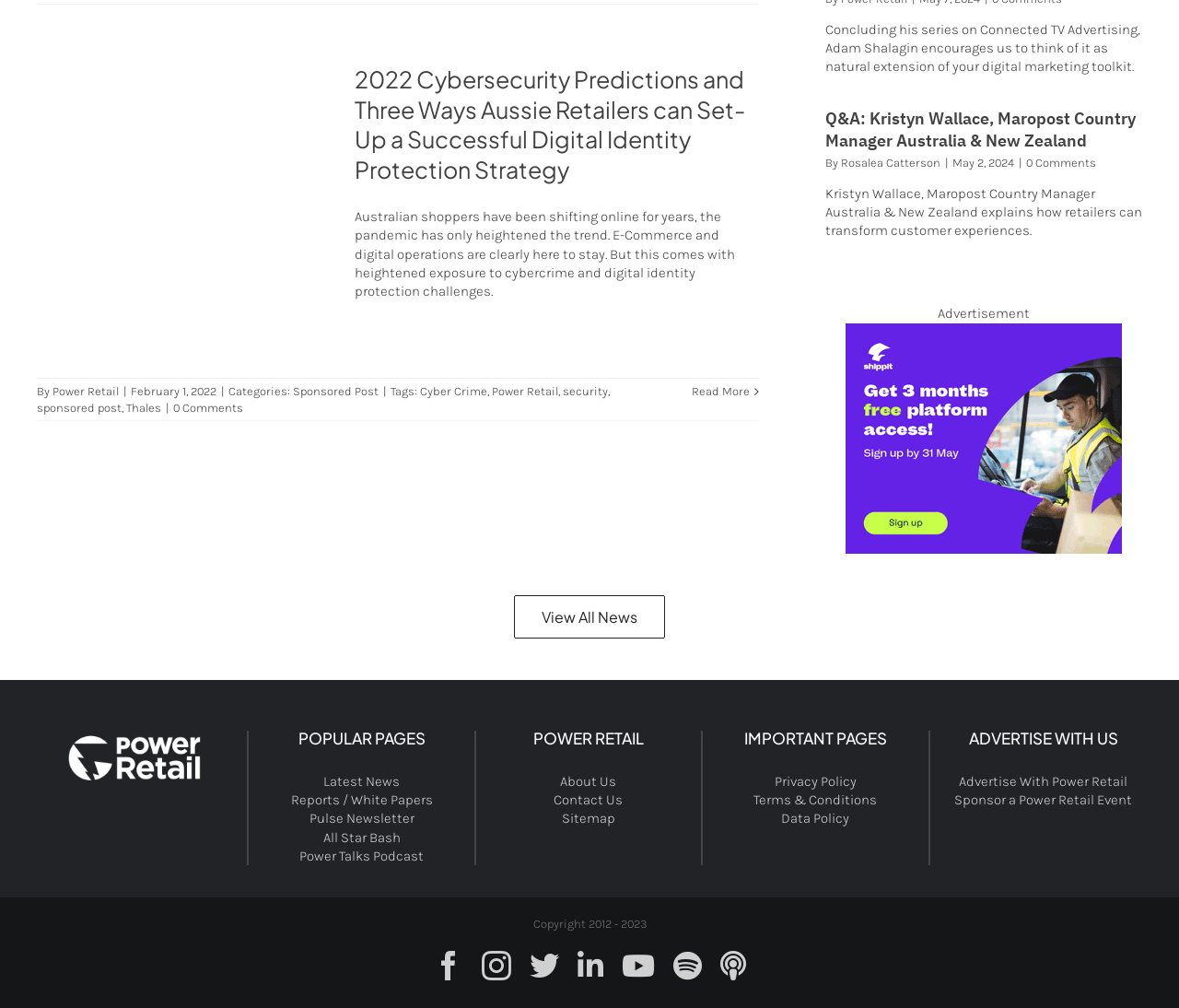Determine the bounding box coordinates for the UI element matching this description: "Read More".

[0.587, 0.246, 0.636, 0.26]